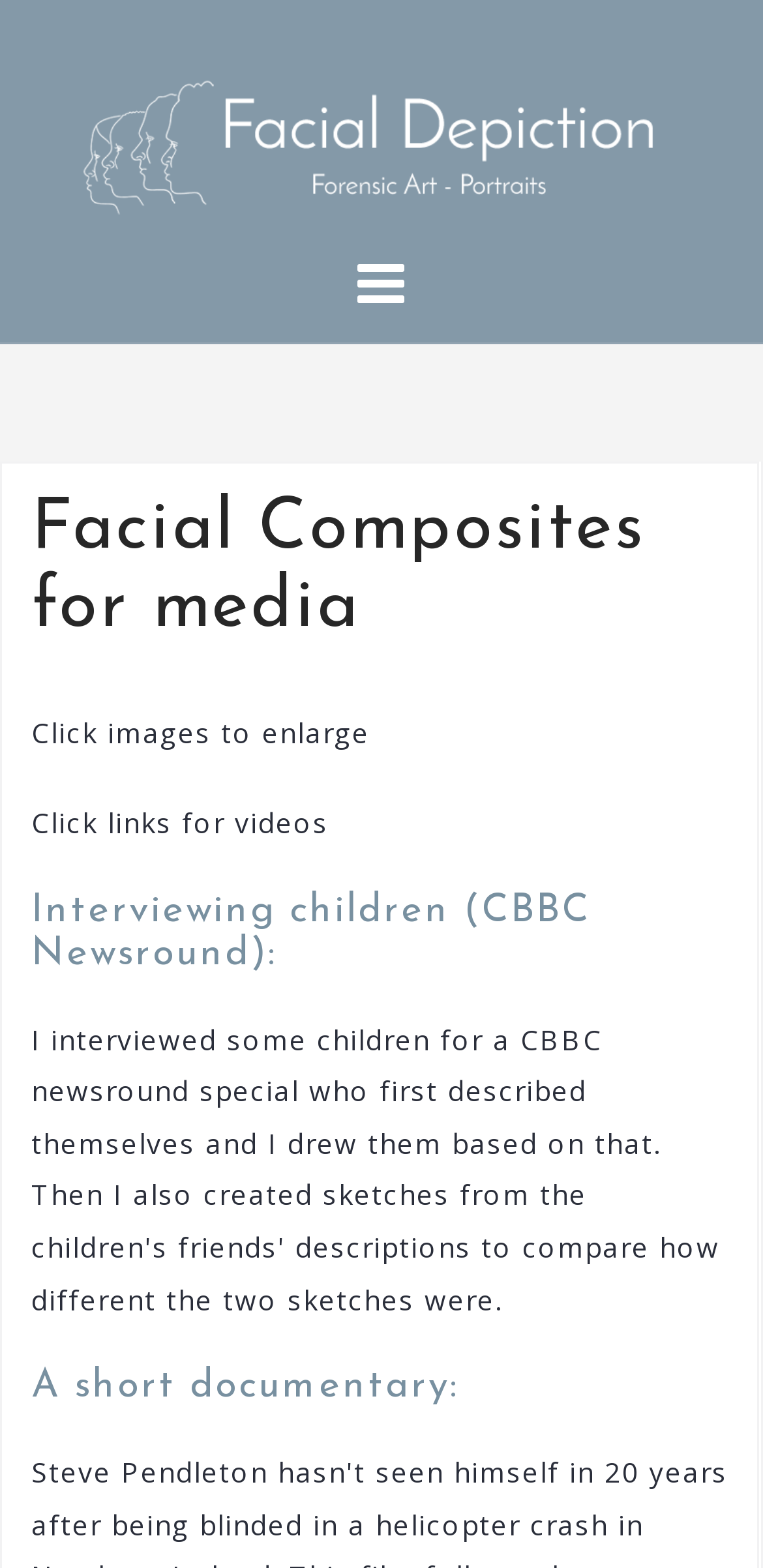Provide a brief response to the question below using one word or phrase:
What is the topic of the first video link?

Interviewing children